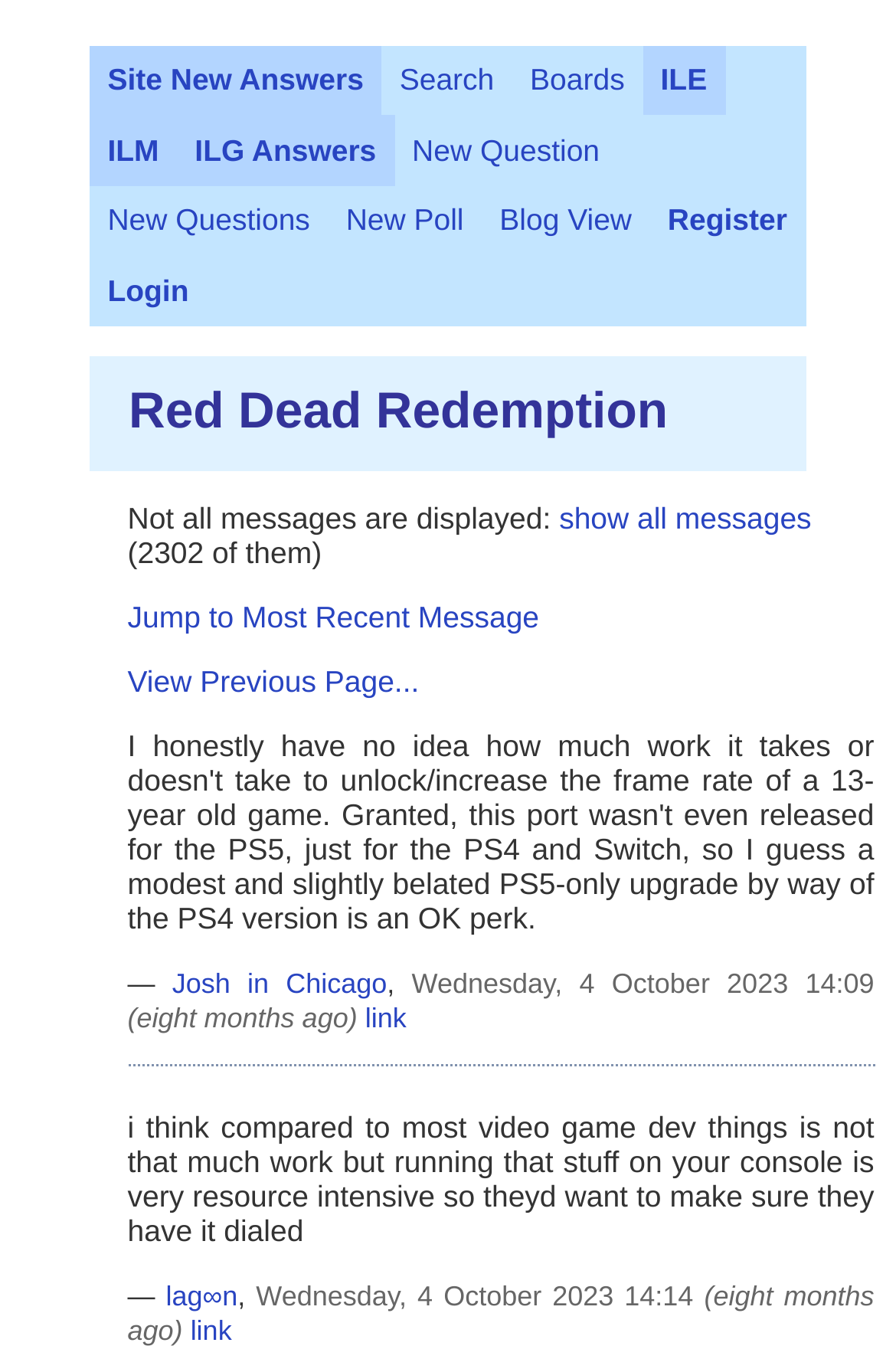Please provide the bounding box coordinate of the region that matches the element description: View Previous Page.... Coordinates should be in the format (top-left x, top-left y, bottom-right x, bottom-right y) and all values should be between 0 and 1.

[0.142, 0.488, 0.468, 0.514]